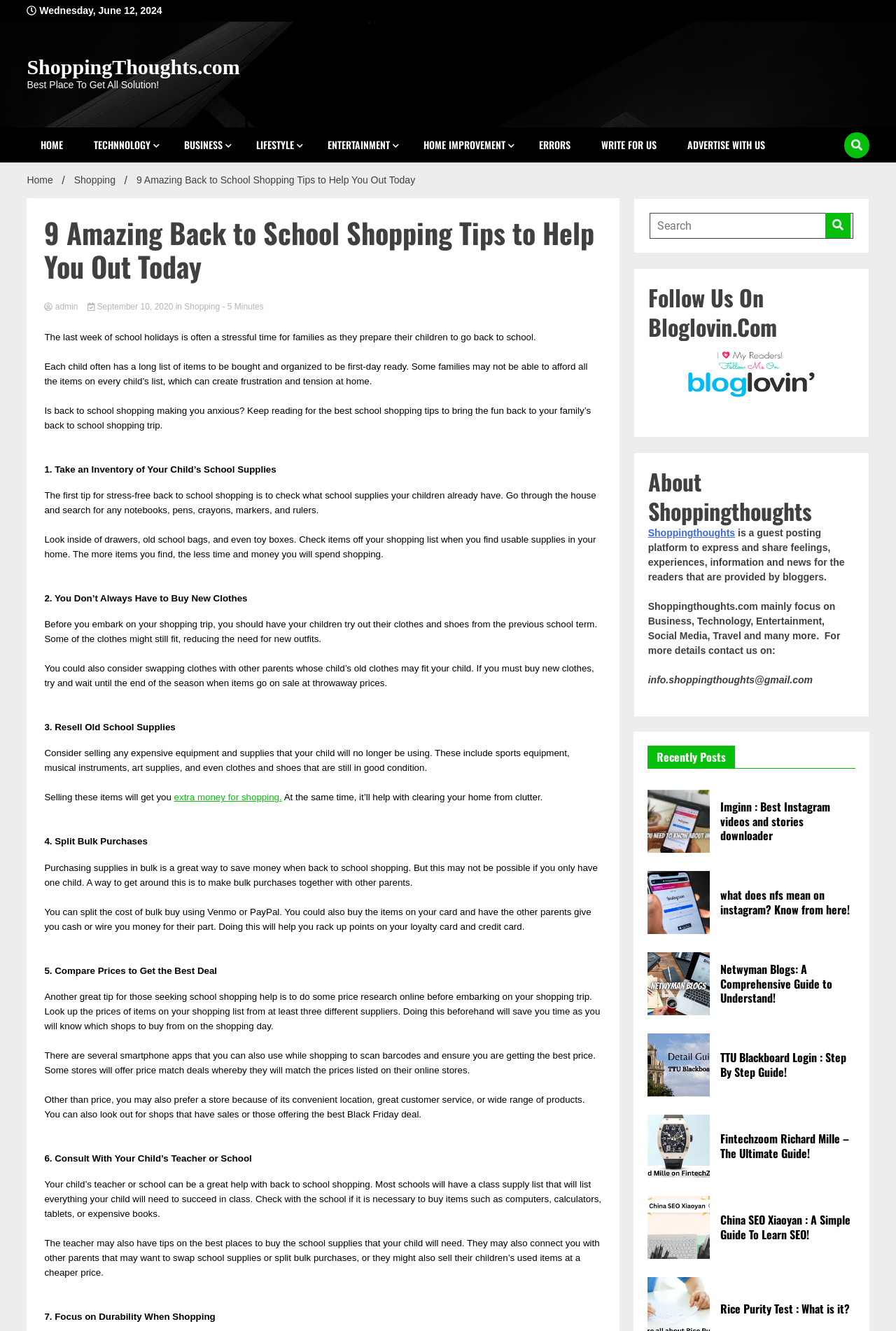Analyze the image and give a detailed response to the question:
What is the name of the website?

The name of the website is ShoppingThoughts.com, which is mentioned in the heading 'ShoppingThoughts.com' and also in the 'About Shoppingthoughts' section.